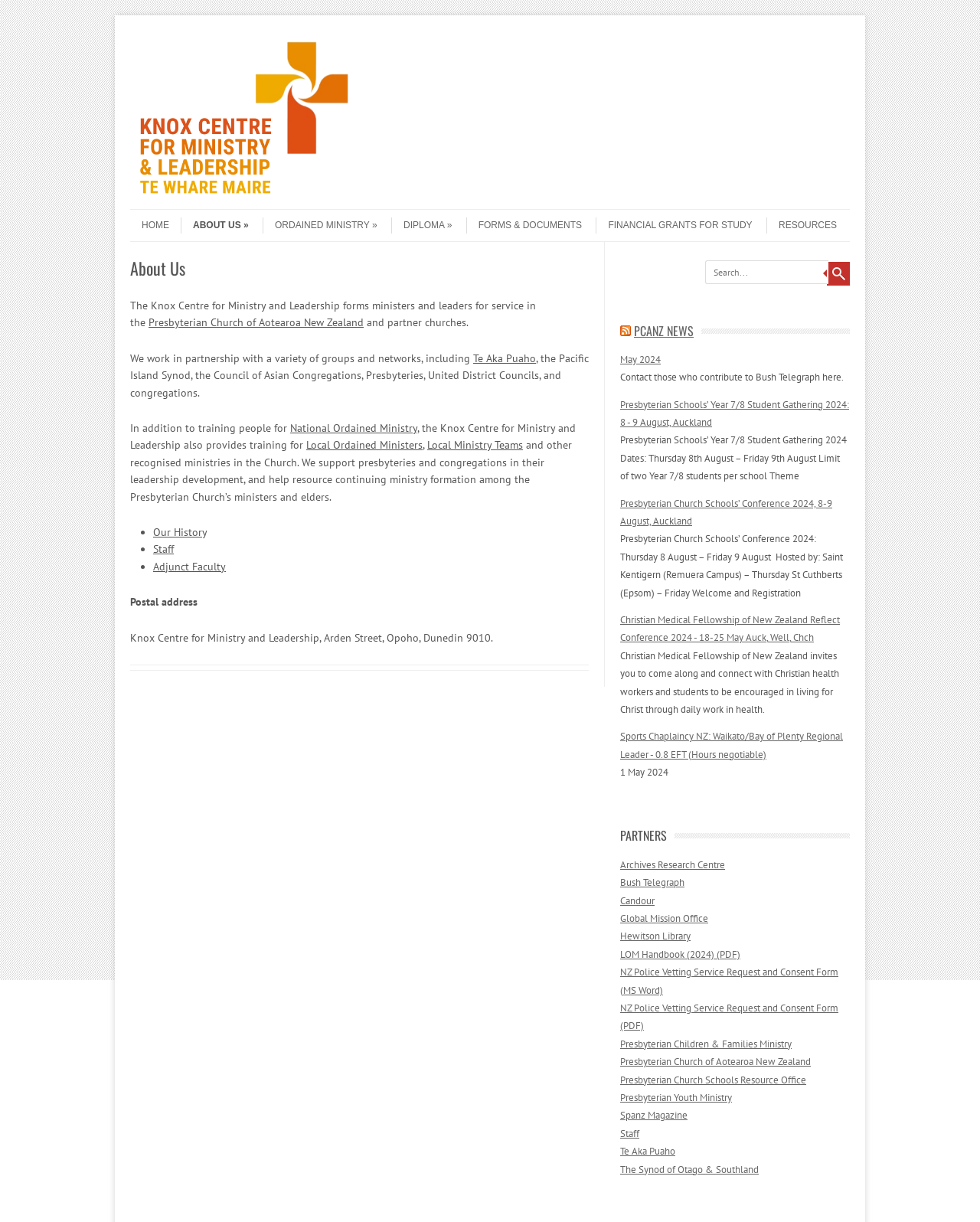Given the webpage screenshot and the description, determine the bounding box coordinates (top-left x, top-left y, bottom-right x, bottom-right y) that define the location of the UI element matching this description: Presbyterian Church Schools Resource Office

[0.633, 0.878, 0.823, 0.889]